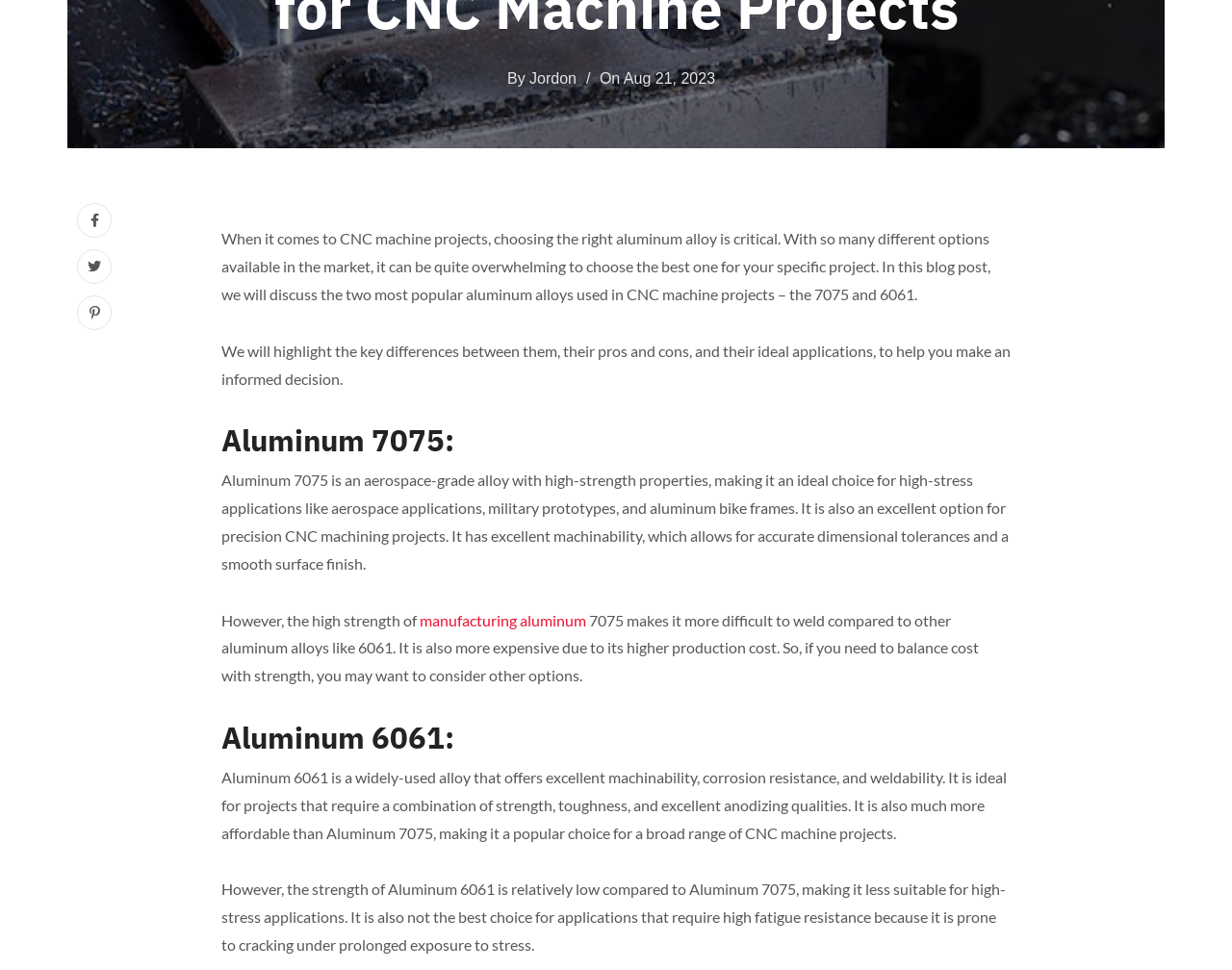Extract the bounding box coordinates of the UI element described: "Jordon". Provide the coordinates in the format [left, top, right, bottom] with values ranging from 0 to 1.

[0.43, 0.072, 0.468, 0.089]